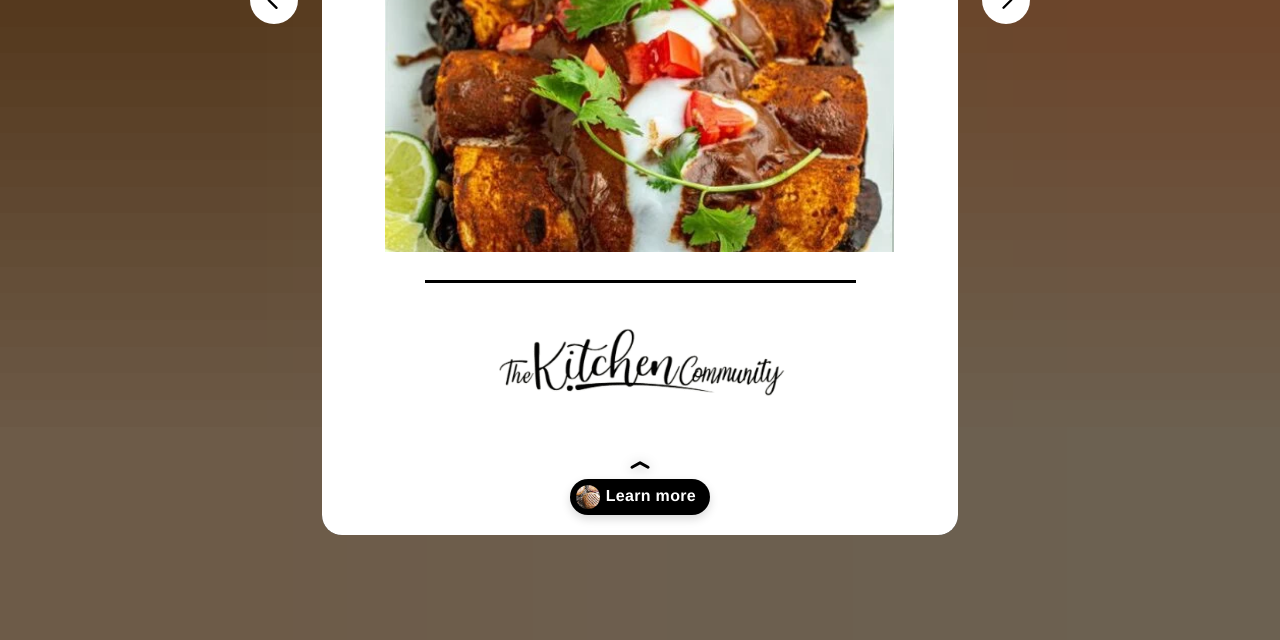From the screenshot, find the bounding box of the UI element matching this description: "Learn more". Supply the bounding box coordinates in the form [left, top, right, bottom], each a float between 0 and 1.

[0.252, 0.719, 0.748, 0.835]